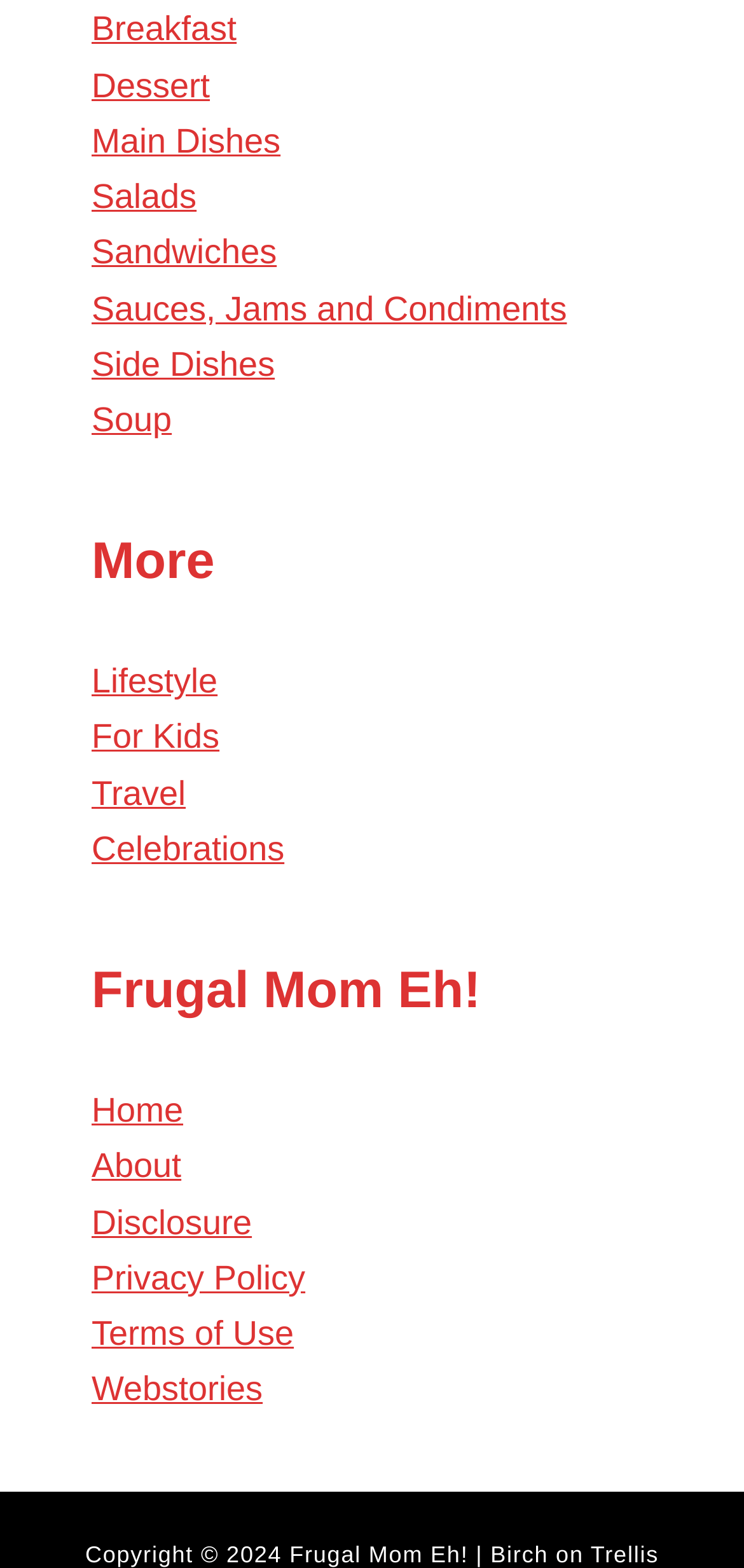Specify the bounding box coordinates of the region I need to click to perform the following instruction: "Click on Breakfast". The coordinates must be four float numbers in the range of 0 to 1, i.e., [left, top, right, bottom].

[0.123, 0.006, 0.318, 0.031]